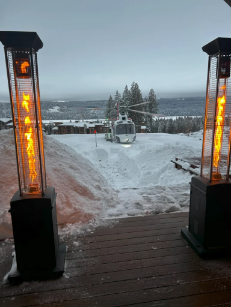Can you look at the image and give a comprehensive answer to the question:
What type of adventure is Revelstoke known for?

The caption states that the image 'perfectly encapsulates the exhilarating winter experiences that Revelstoke is known for, including its renowned heli-skiing adventures', indicating that Revelstoke is known for heli-skiing adventures.